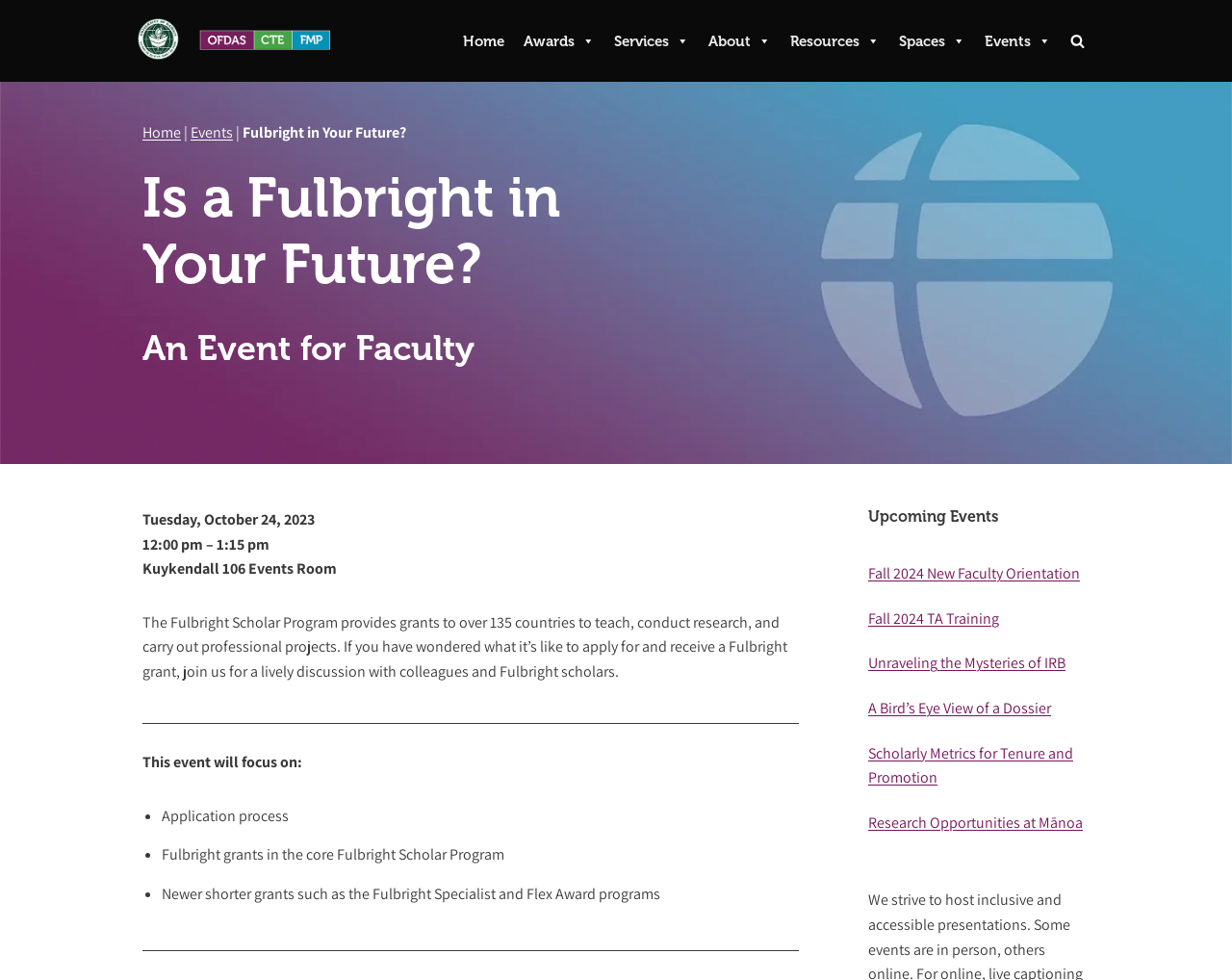Please pinpoint the bounding box coordinates for the region I should click to adhere to this instruction: "Click on the 'Fall 2024 New Faculty Orientation' event".

[0.705, 0.575, 0.877, 0.595]